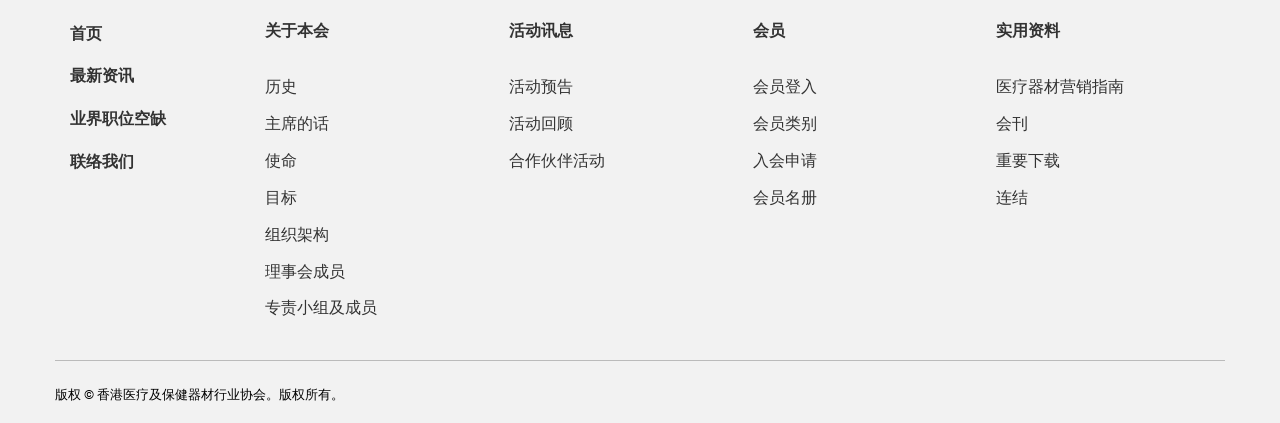What is the name of the association?
Examine the image and give a concise answer in one word or a short phrase.

香港医疗及保健器材行业协会